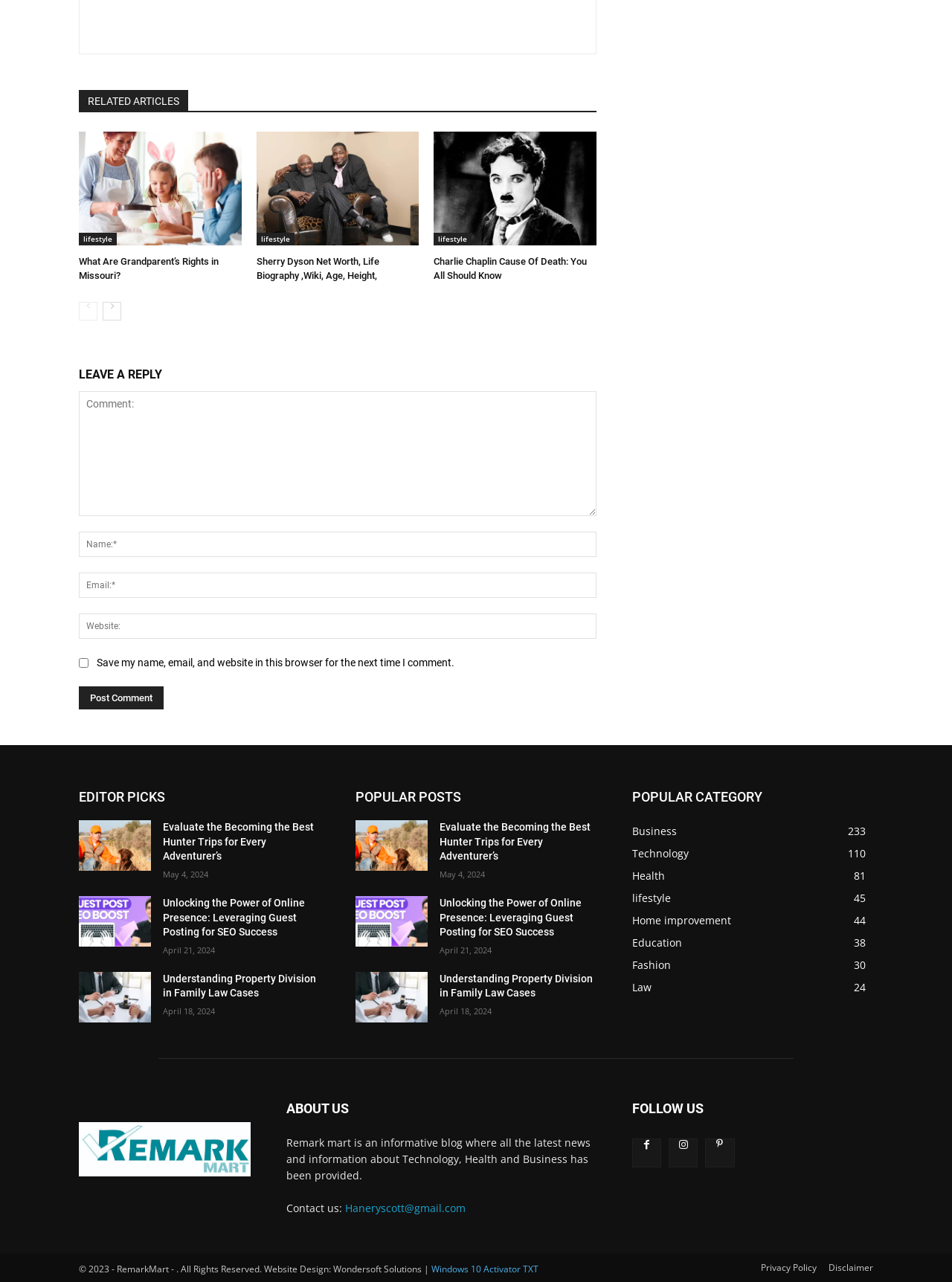What is the date of the article 'Evaluate the Becoming the Best Hunter Trips for Every Adventurer’s'? Please answer the question using a single word or phrase based on the image.

May 4, 2024